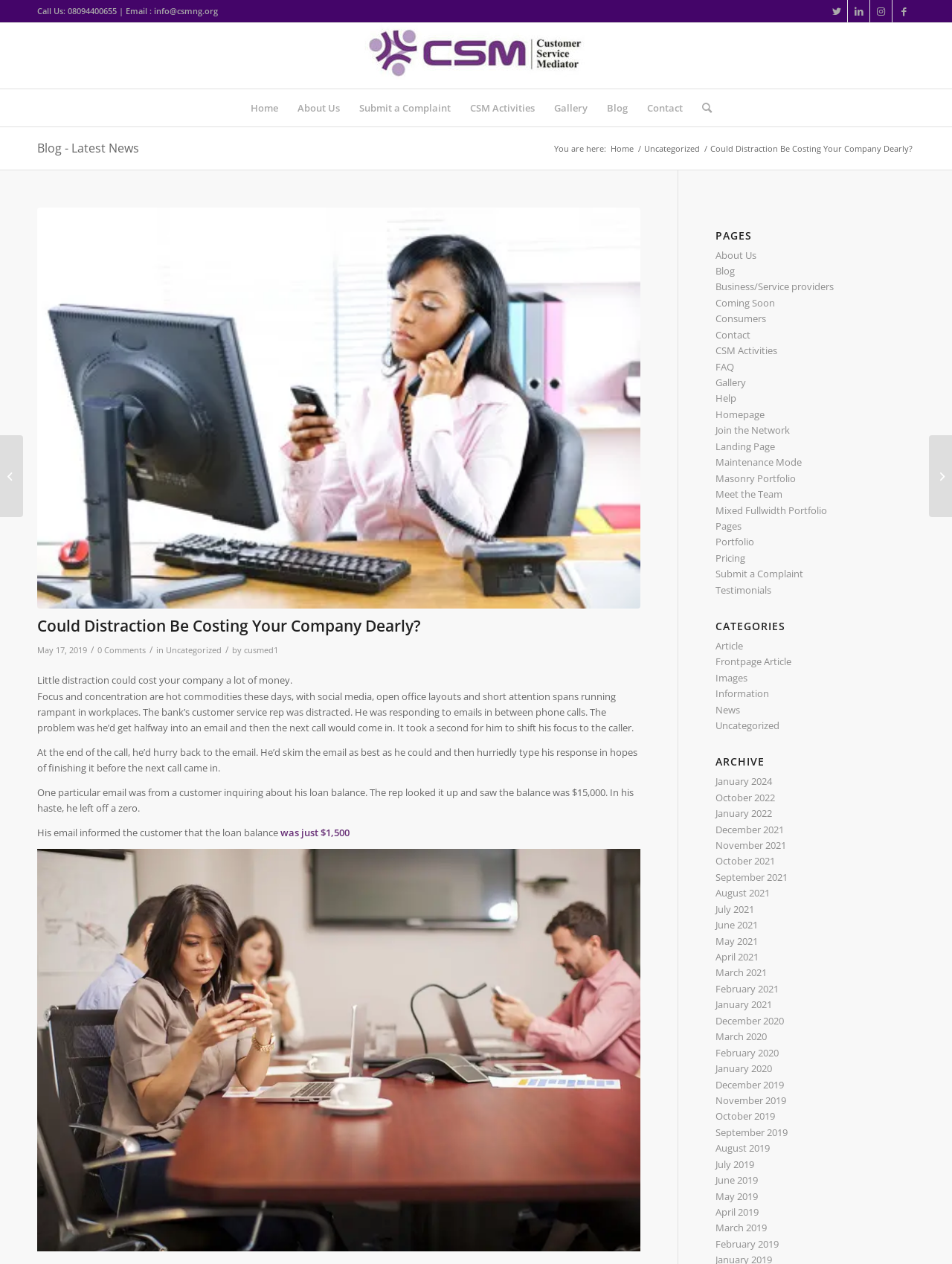What is the category of the blog post?
Look at the image and respond with a one-word or short-phrase answer.

Uncategorized